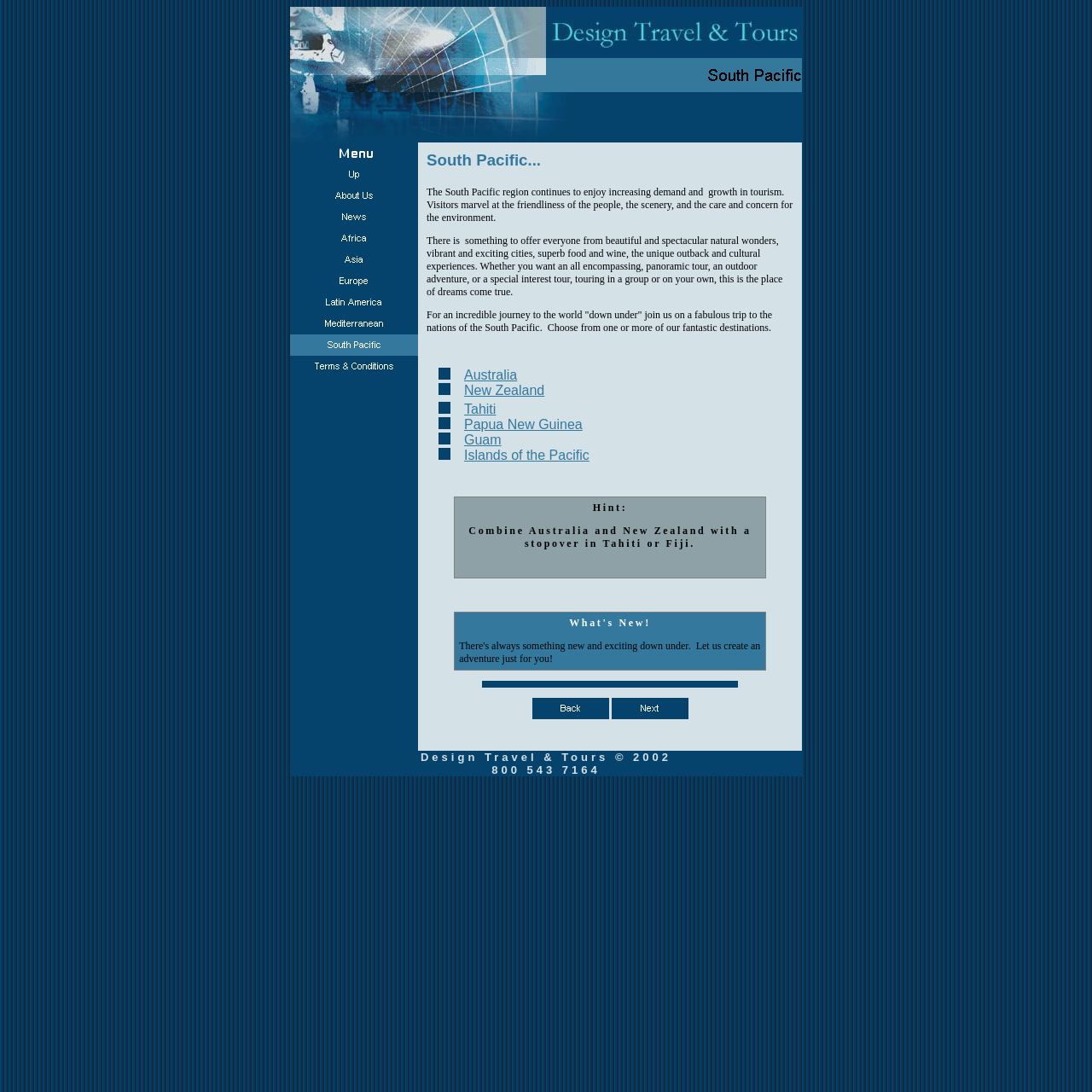Extract the bounding box coordinates for the UI element described by the text: "Australia". The coordinates should be in the form of [left, top, right, bottom] with values between 0 and 1.

[0.425, 0.336, 0.474, 0.35]